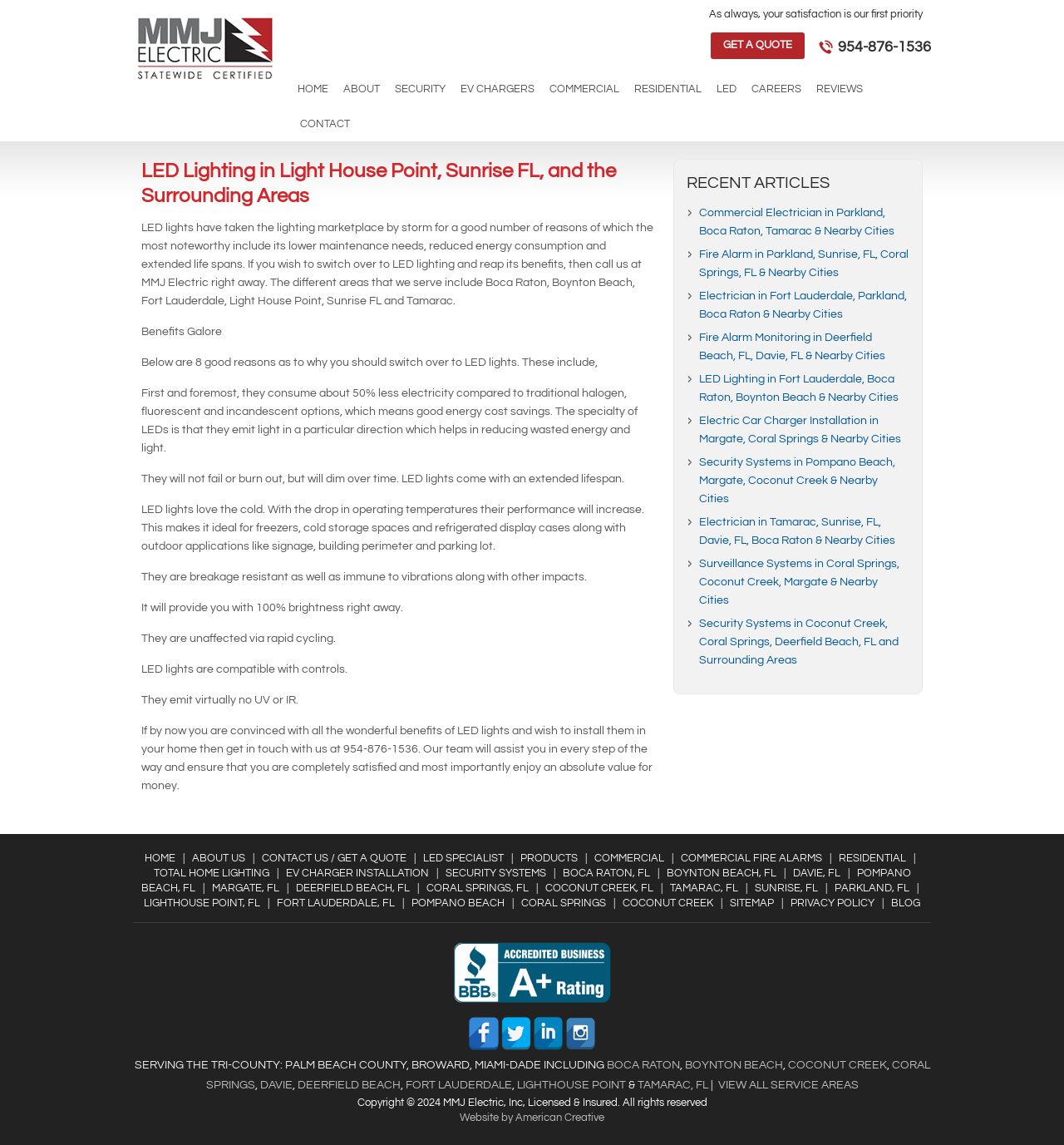Based on the element description alt="Twitter" title="Twitter", identify the bounding box of the UI element in the given webpage screenshot. The coordinates should be in the format (top-left x, top-left y, bottom-right x, bottom-right y) and must be between 0 and 1.

[0.471, 0.89, 0.499, 0.9]